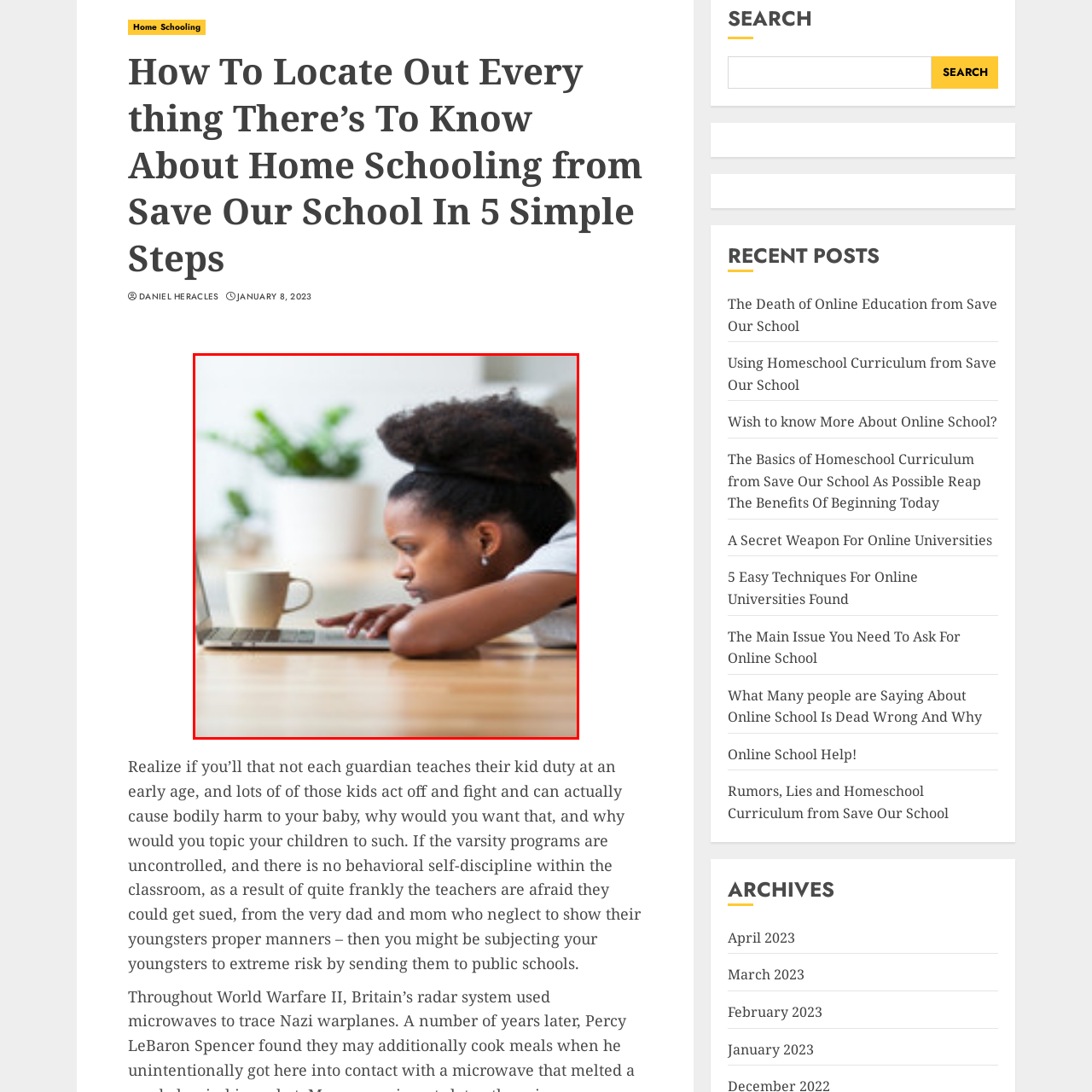Is the woman holding a cup?
Focus on the section marked by the red bounding box and elaborate on the question as thoroughly as possible.

Although there is a cup present in the image, it is 'to her left', suggesting that the woman is not holding the cup, but rather it is placed beside her.